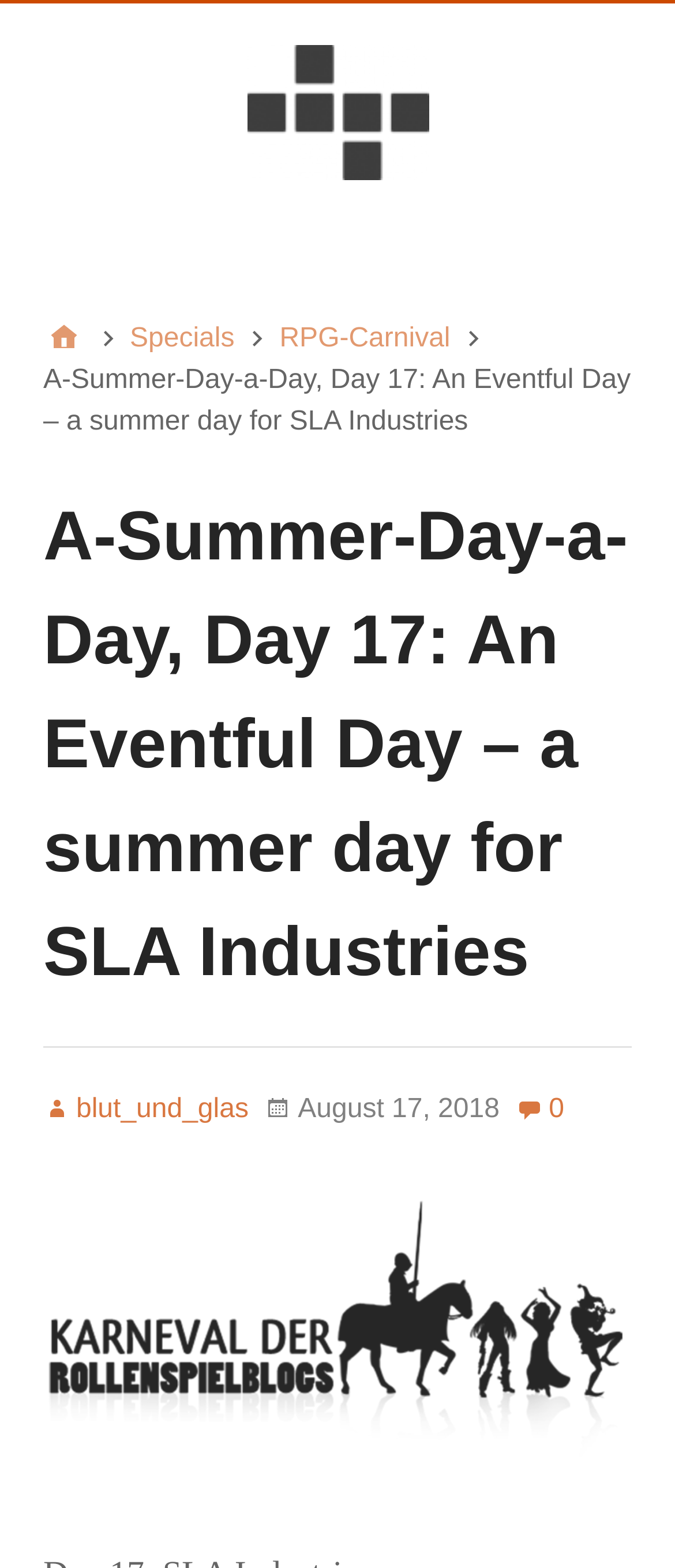Please provide the bounding box coordinates for the element that needs to be clicked to perform the instruction: "visit blut_und_glas page". The coordinates must consist of four float numbers between 0 and 1, formatted as [left, top, right, bottom].

[0.064, 0.698, 0.368, 0.717]